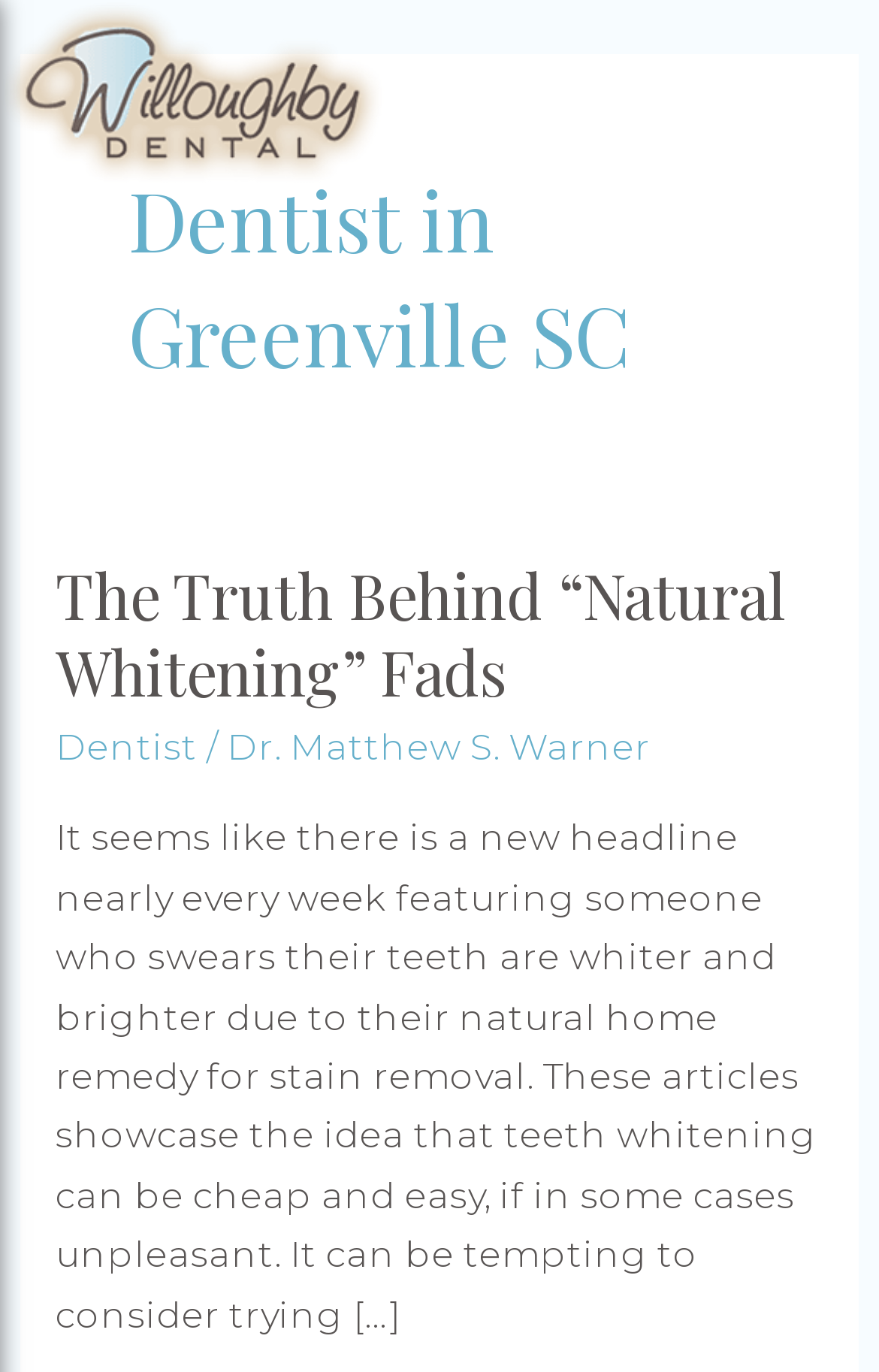Using the webpage screenshot and the element description alt="Willoughby Dental Greenville", determine the bounding box coordinates. Specify the coordinates in the format (top-left x, top-left y, bottom-right x, bottom-right y) with values ranging from 0 to 1.

[0.0, 0.0, 0.487, 0.134]